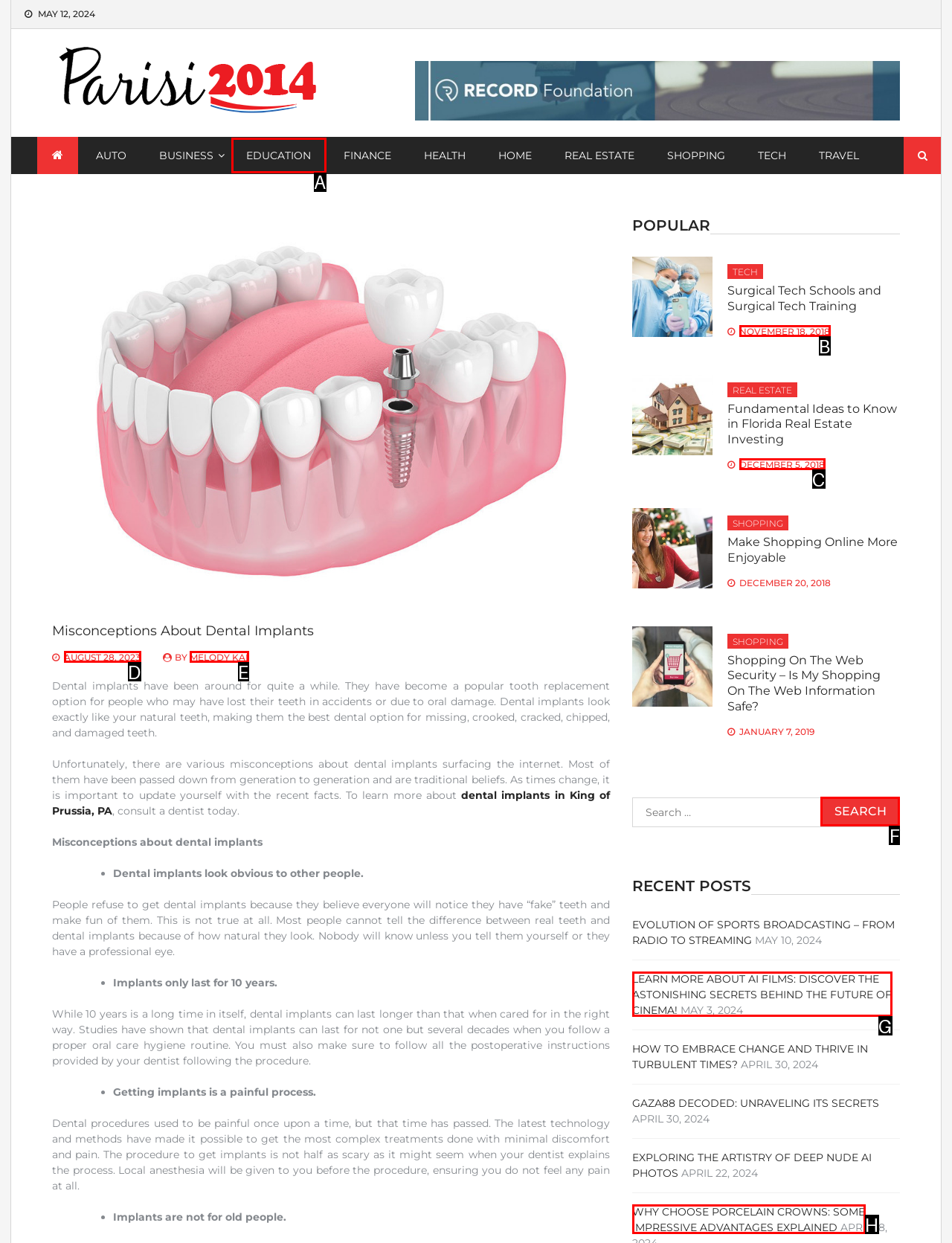Match the HTML element to the description: parent_node: Search for: value="Search". Answer with the letter of the correct option from the provided choices.

F